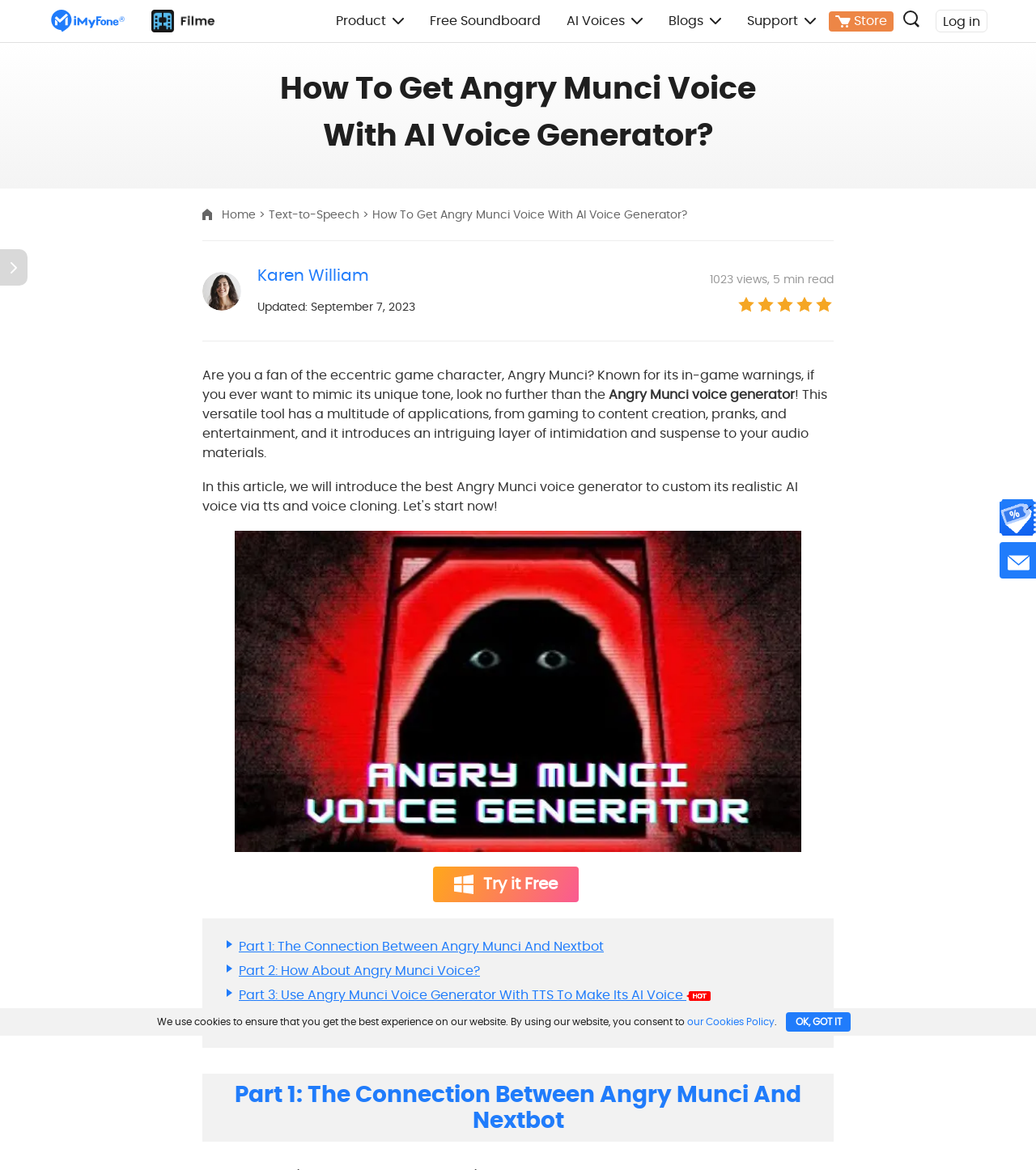Find the bounding box coordinates of the area that needs to be clicked in order to achieve the following instruction: "Read about 'Combining the power of VLOOKUP and IMPORTRANGE'". The coordinates should be specified as four float numbers between 0 and 1, i.e., [left, top, right, bottom].

None